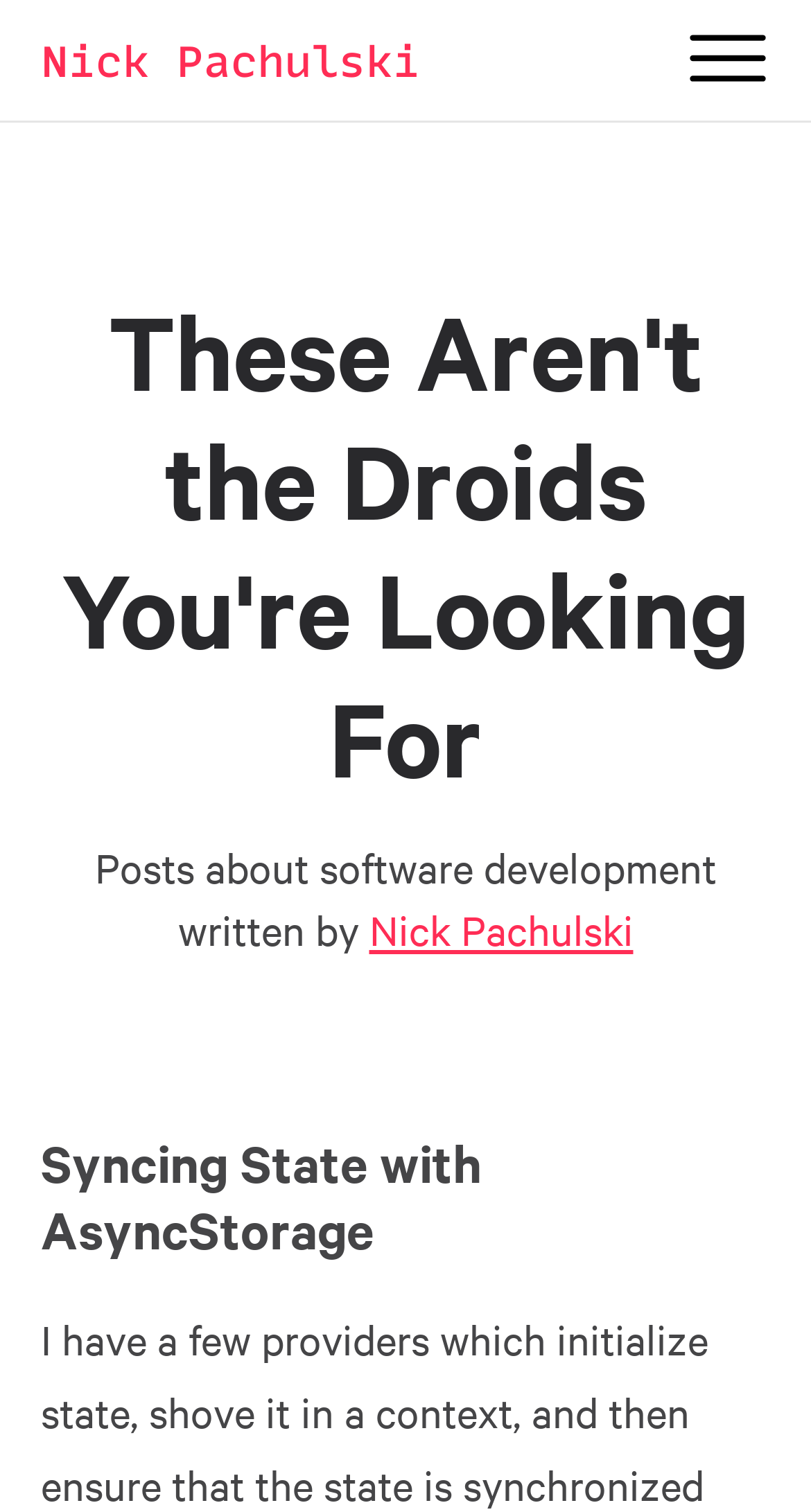From the element description: "Syncing State with AsyncStorage", extract the bounding box coordinates of the UI element. The coordinates should be expressed as four float numbers between 0 and 1, in the order [left, top, right, bottom].

[0.05, 0.746, 0.594, 0.834]